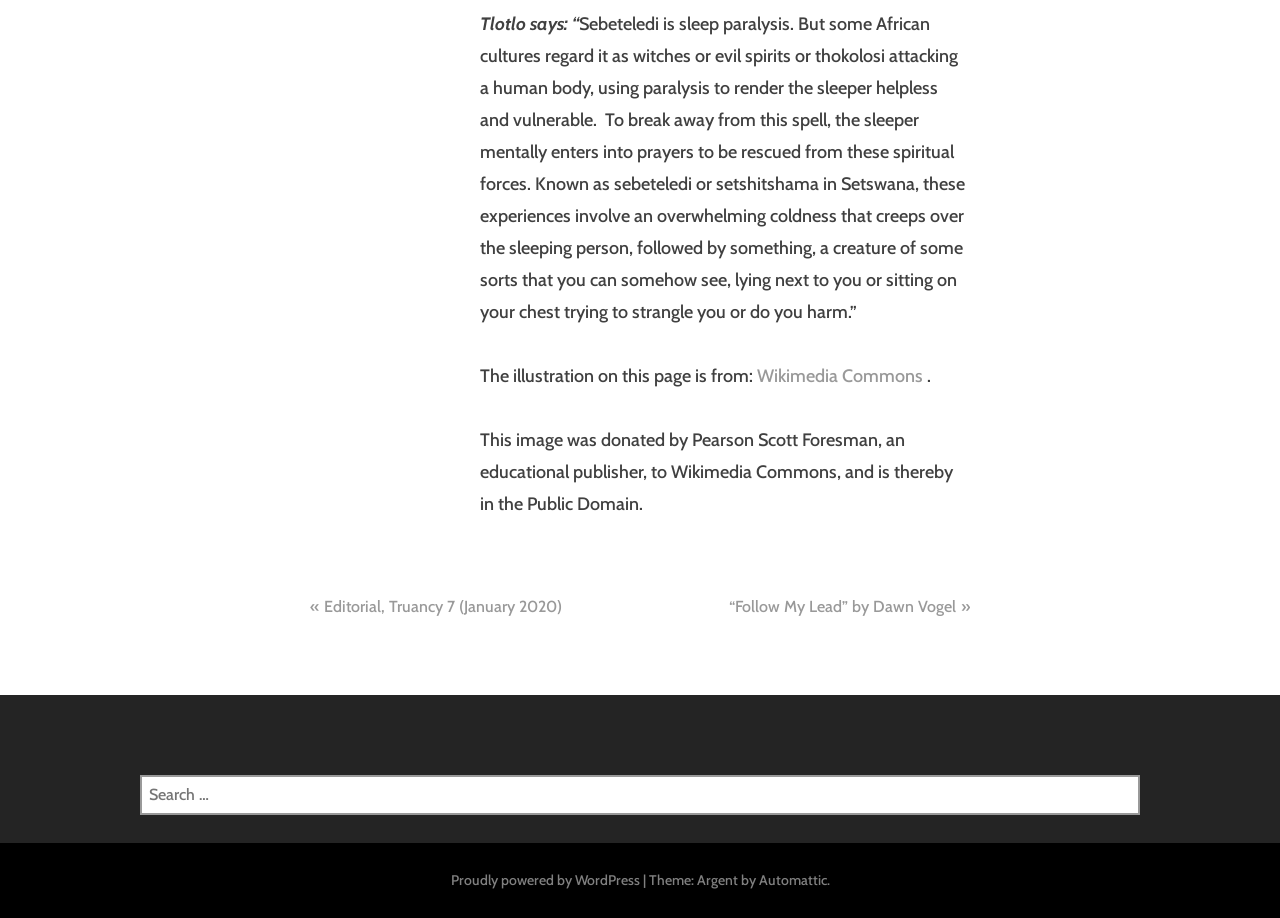Analyze the image and give a detailed response to the question:
What is the topic of the post?

The post appears to be discussing sleep paralysis, specifically the cultural beliefs and experiences related to it, as described in the text.